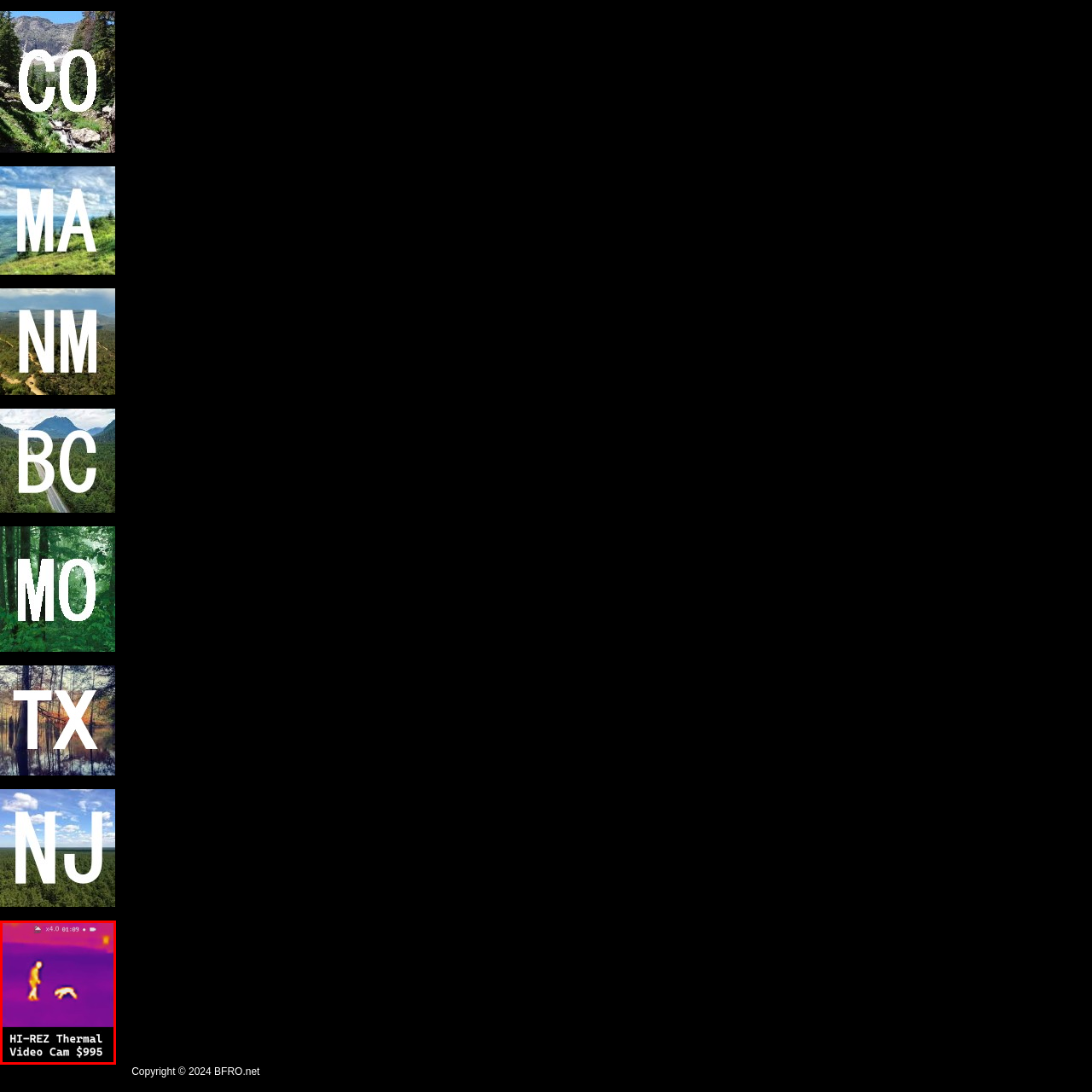Describe in detail the visual elements within the red-lined box.

This thermal image depicts a person walking a dog, captured using high-resolution thermal imaging technology. The scene, shown in a gradient of purple hues, highlights the warm bodies of both the human and the dog against a cooler background. The top corner of the image displays a digital interface with information including a zoom level of 4.0 and a time stamp showing 01:09. Below the image, there's a label indicating the product name, "HI-REZ Thermal Video Cam," alongside a price of $995, suggesting a premium thermal imaging device suitable for various applications, including wildlife observation, search and rescue, or security monitoring.